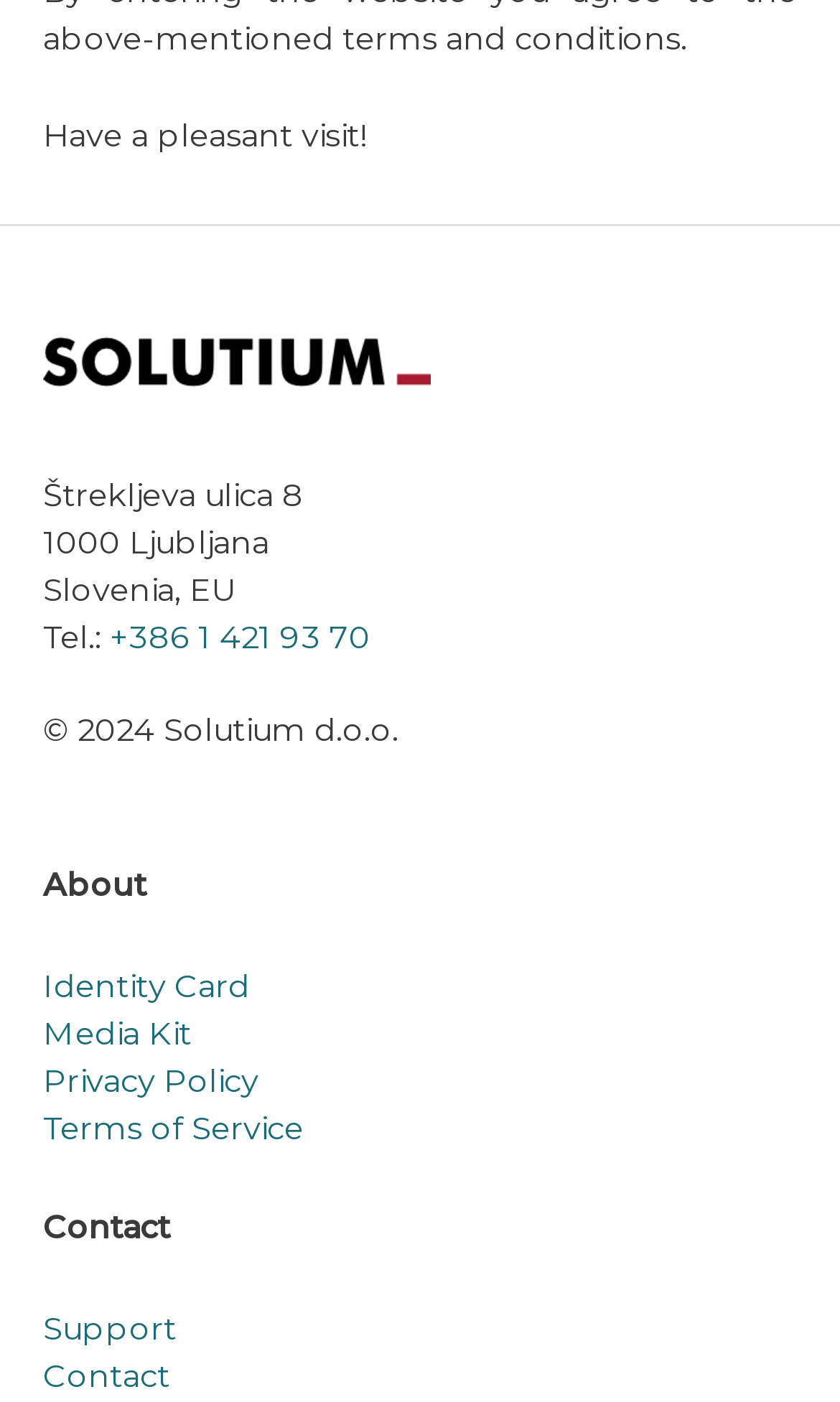Please identify the bounding box coordinates of the region to click in order to complete the given instruction: "View company address". The coordinates should be four float numbers between 0 and 1, i.e., [left, top, right, bottom].

[0.051, 0.339, 0.362, 0.367]